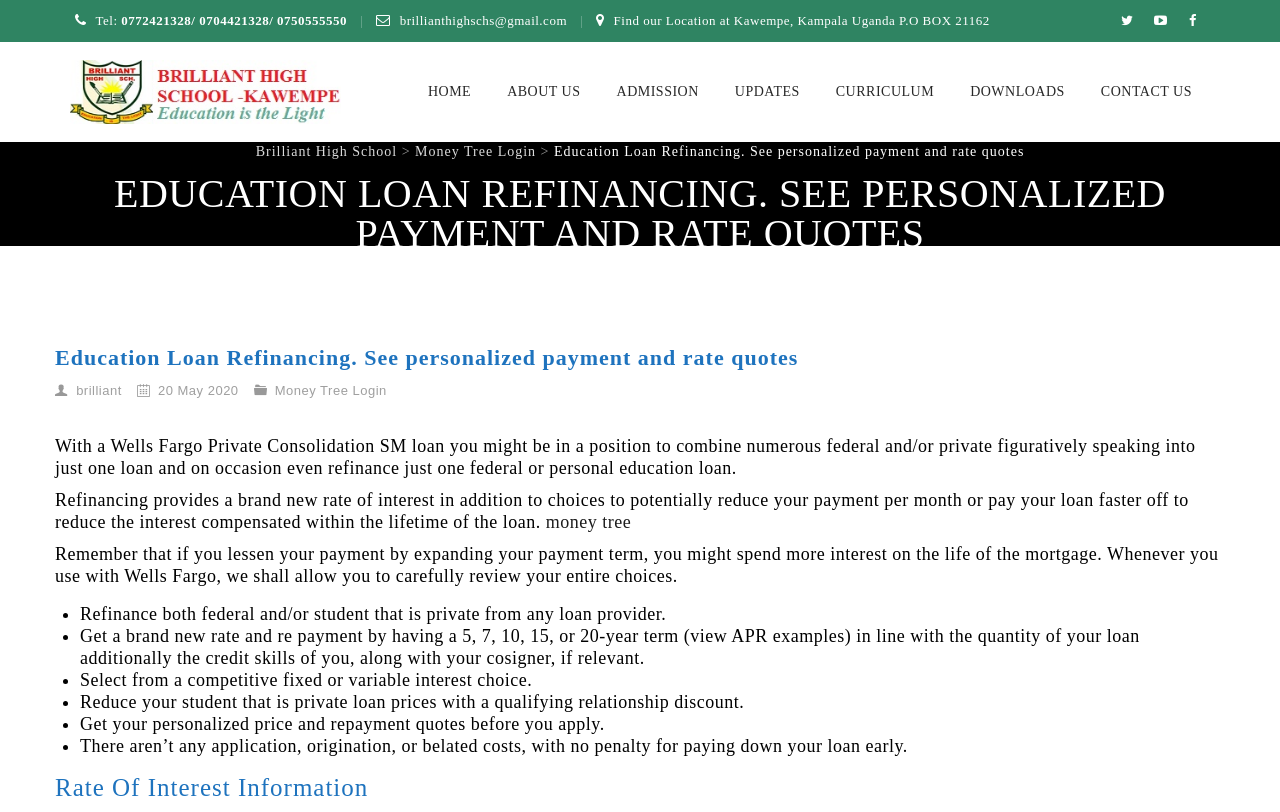Can you give a detailed response to the following question using the information from the image? What is the name of the loan provider mentioned on the webpage?

I found the answer by reading the text on the webpage, which mentions Wells Fargo as the loan provider that offers a Private Consolidation loan.